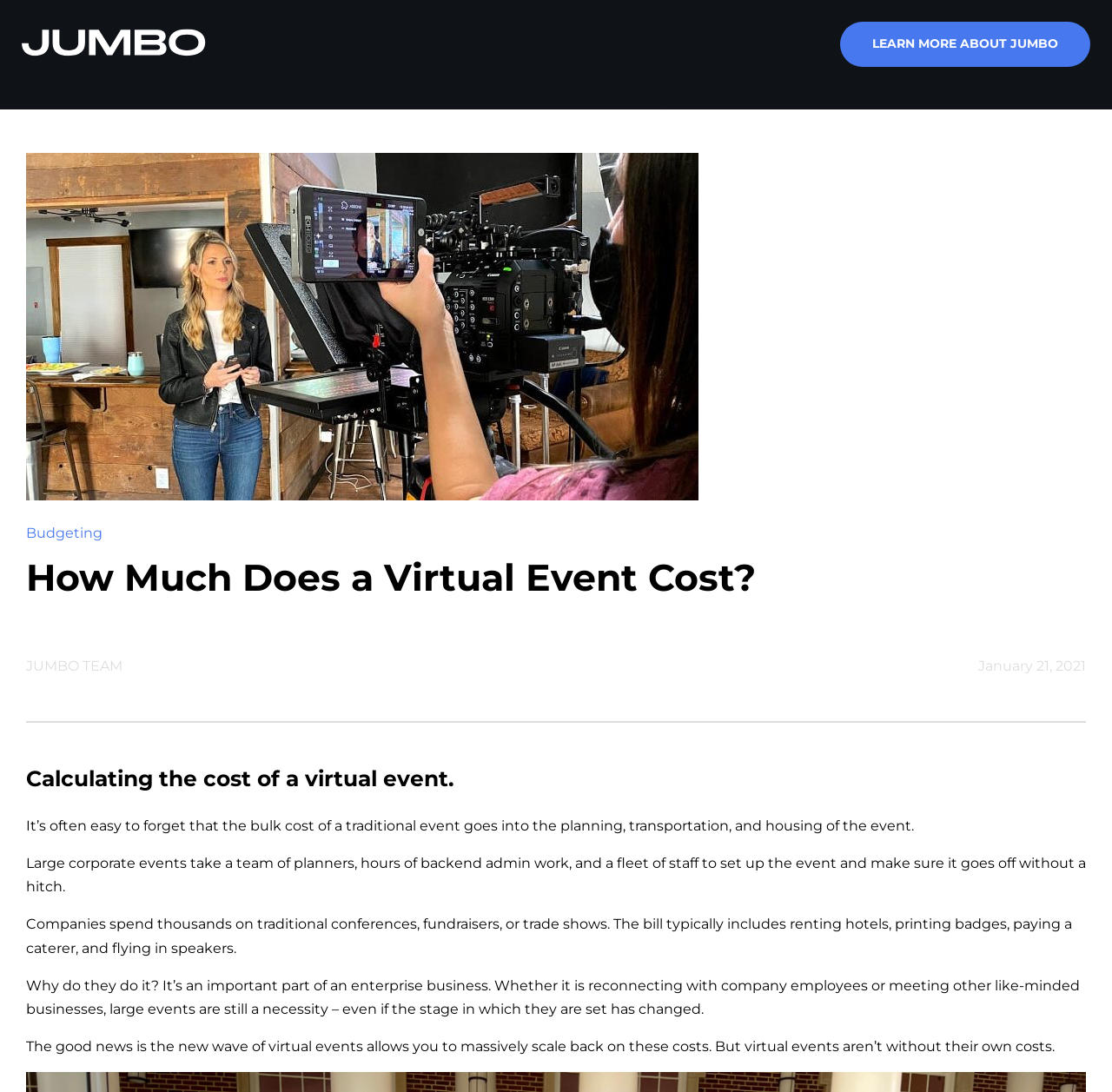What is the main topic of discussion on the webpage?
Answer with a single word or phrase by referring to the visual content.

Virtual event cost